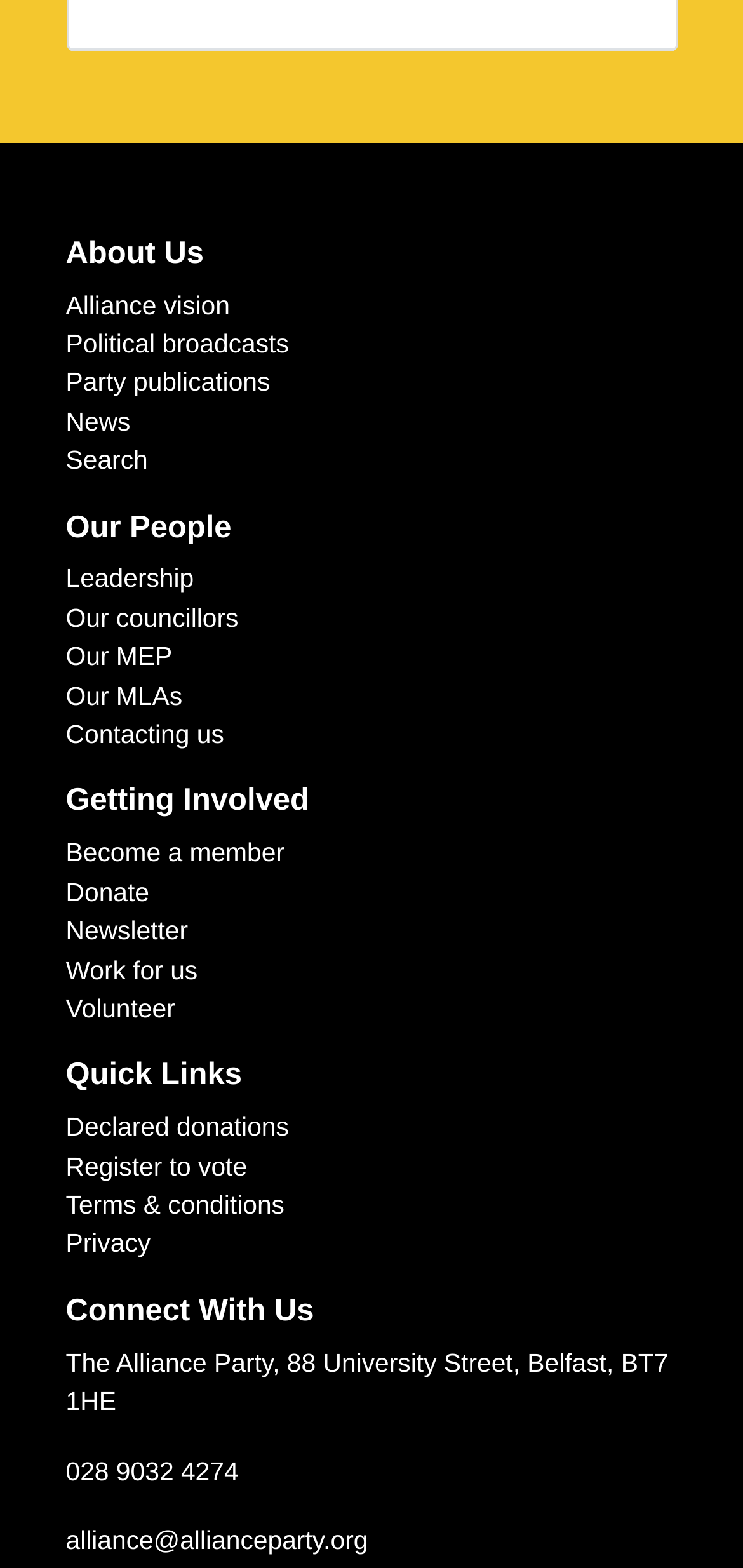What is the name of the party?
Using the image as a reference, give an elaborate response to the question.

The name of the party can be found in the static text at the bottom of the page, which reads 'The Alliance Party, 88 University Street, Belfast, BT7 1HE'.